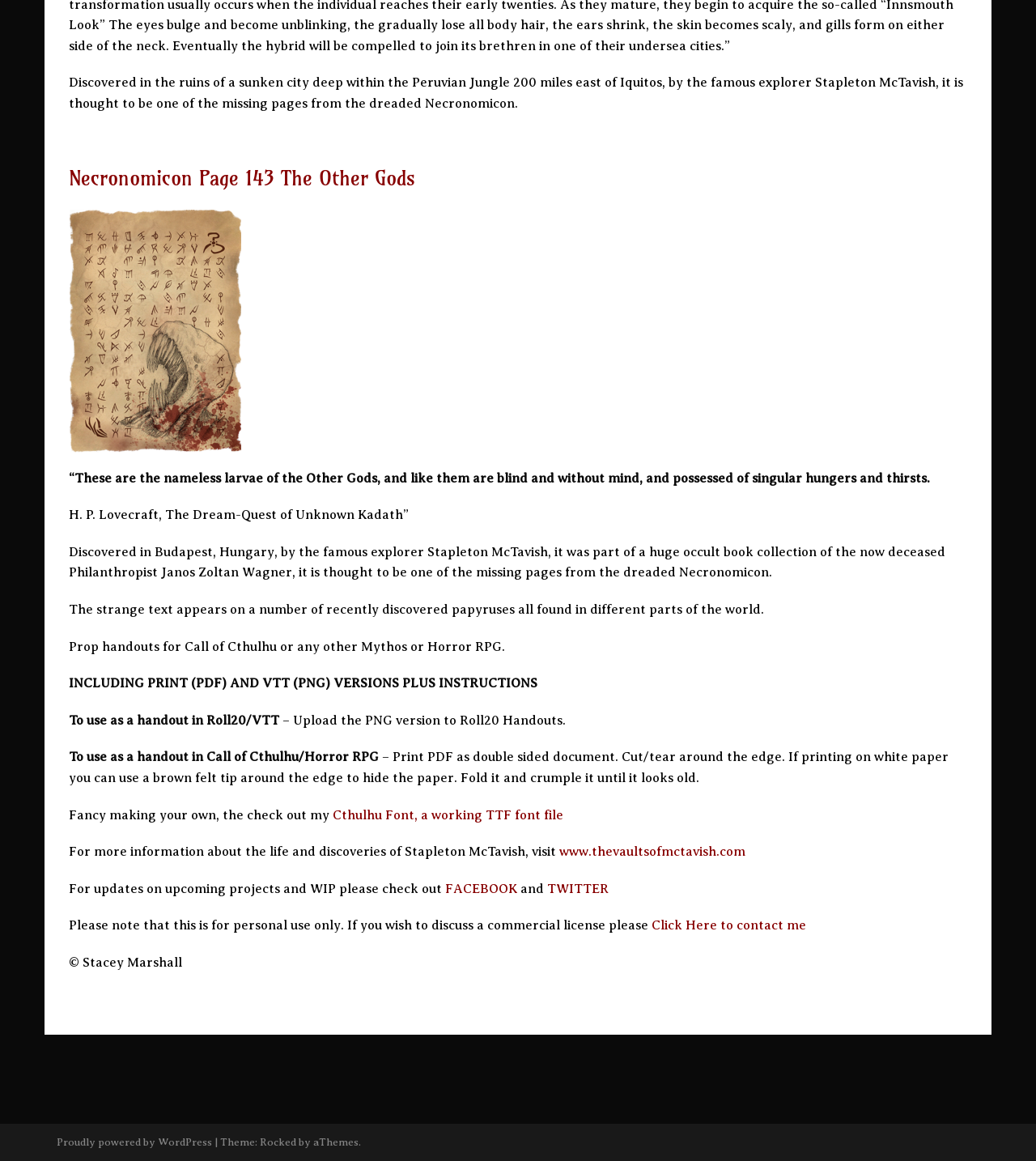Answer the question in a single word or phrase:
What is the name of the explorer who discovered the Necronomicon page?

Stapleton McTavish